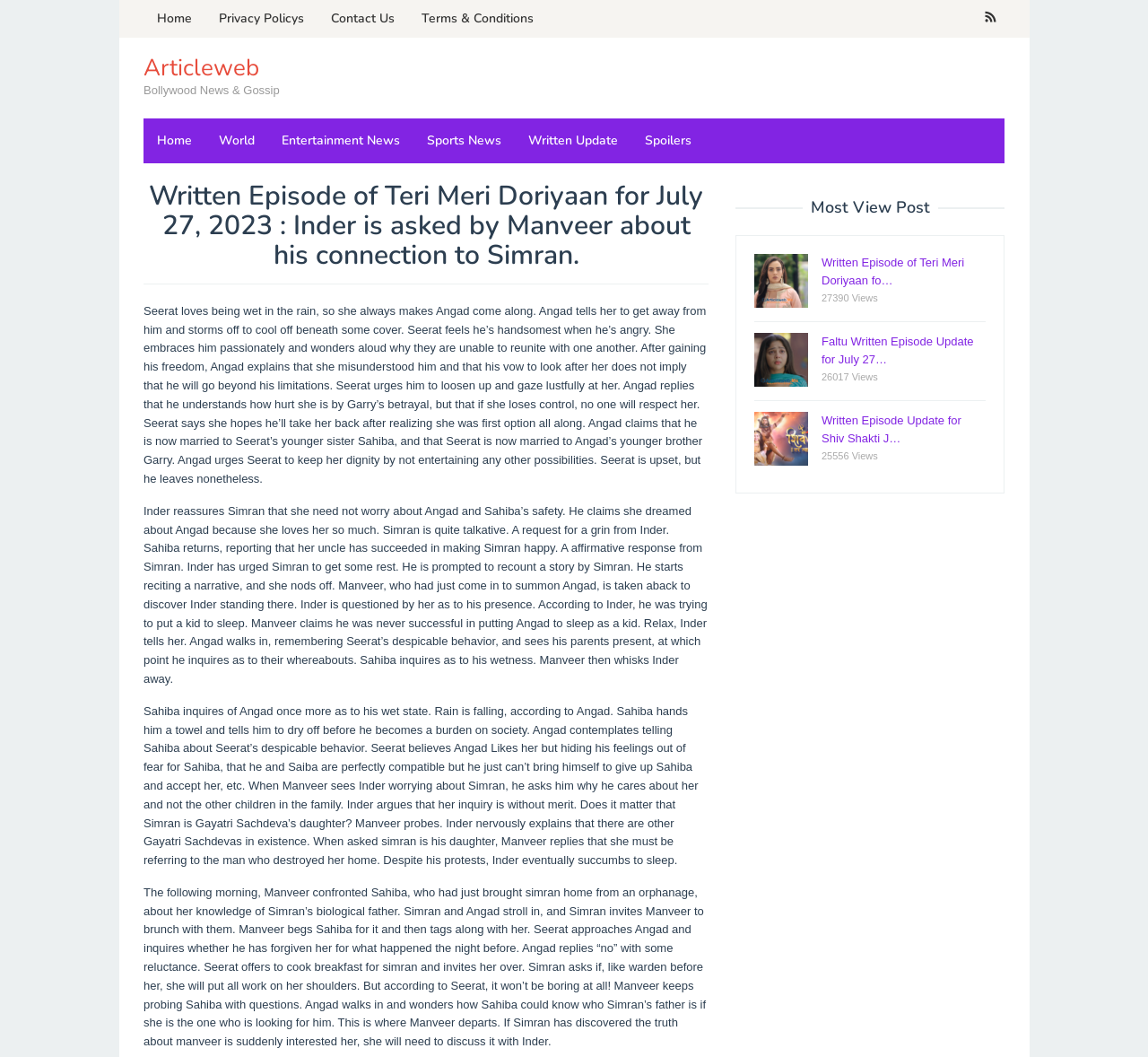Answer the question below with a single word or a brief phrase: 
What is the number of views for the 'Faltu Written Episode Update for July 27…' post?

26017